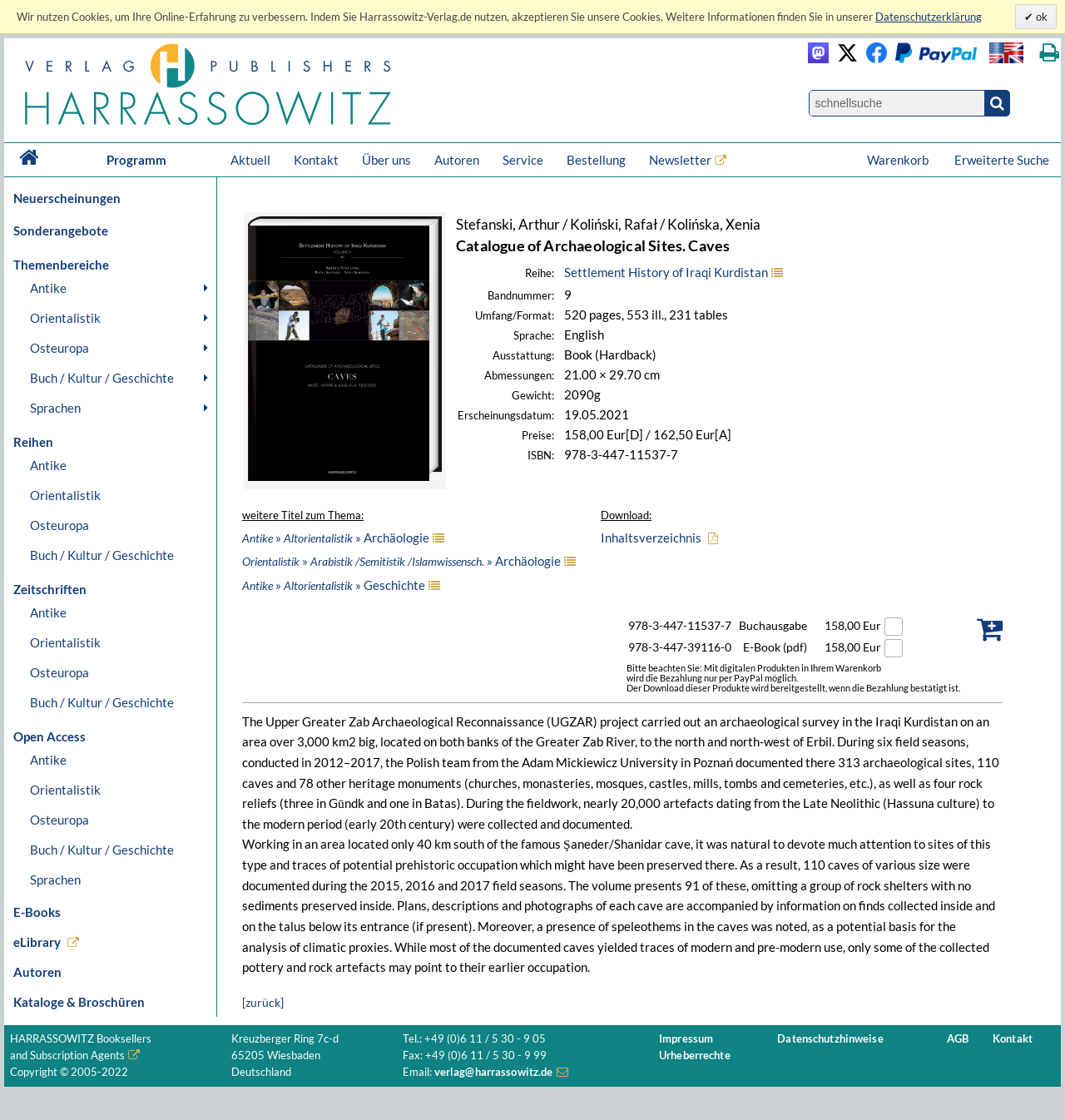Locate the bounding box coordinates of the UI element described by: "Über uns". Provide the coordinates as four float numbers between 0 and 1, formatted as [left, top, right, bottom].

[0.334, 0.128, 0.391, 0.158]